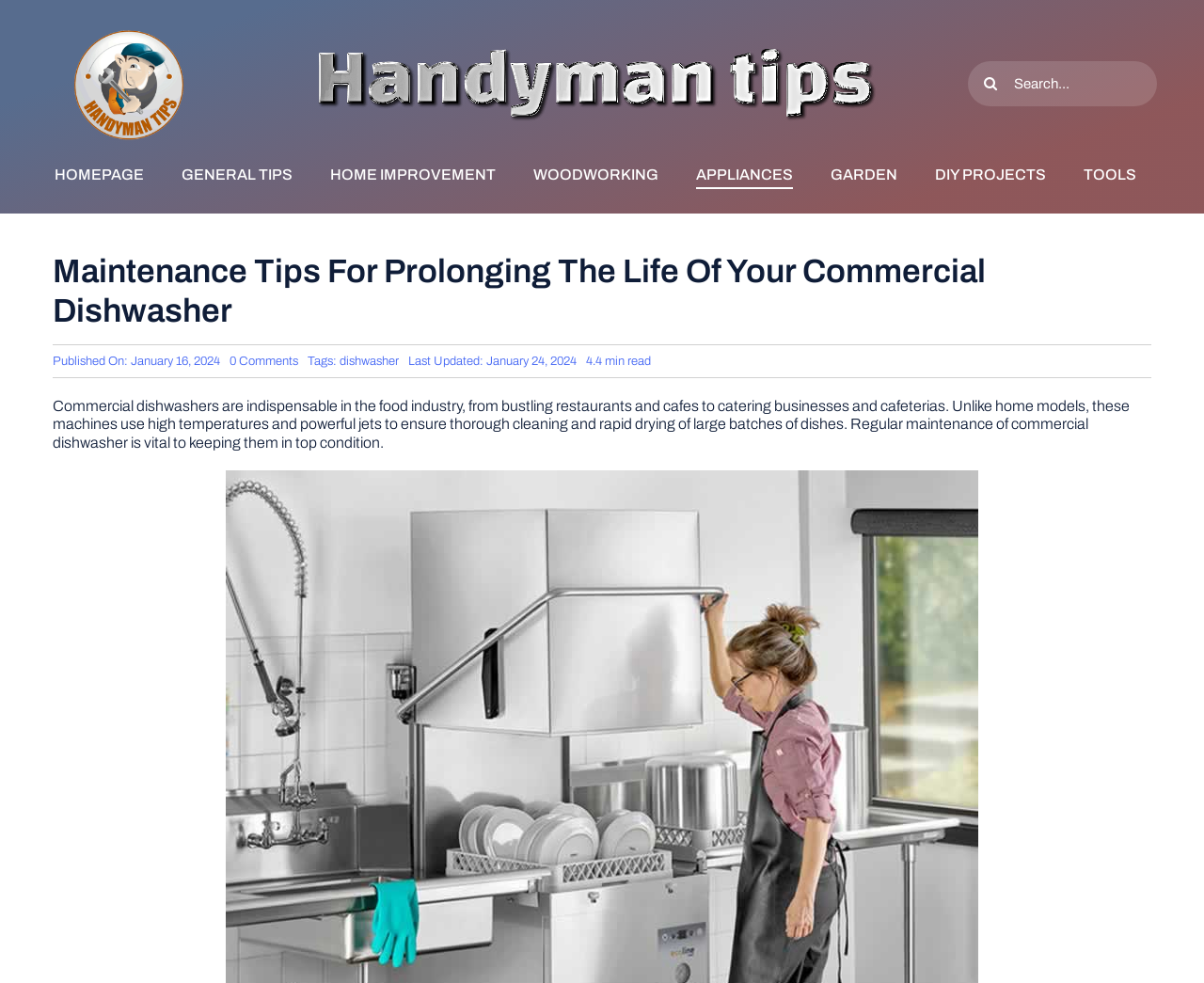Can you find the bounding box coordinates for the element to click on to achieve the instruction: "Read about general tips"?

[0.151, 0.165, 0.243, 0.193]